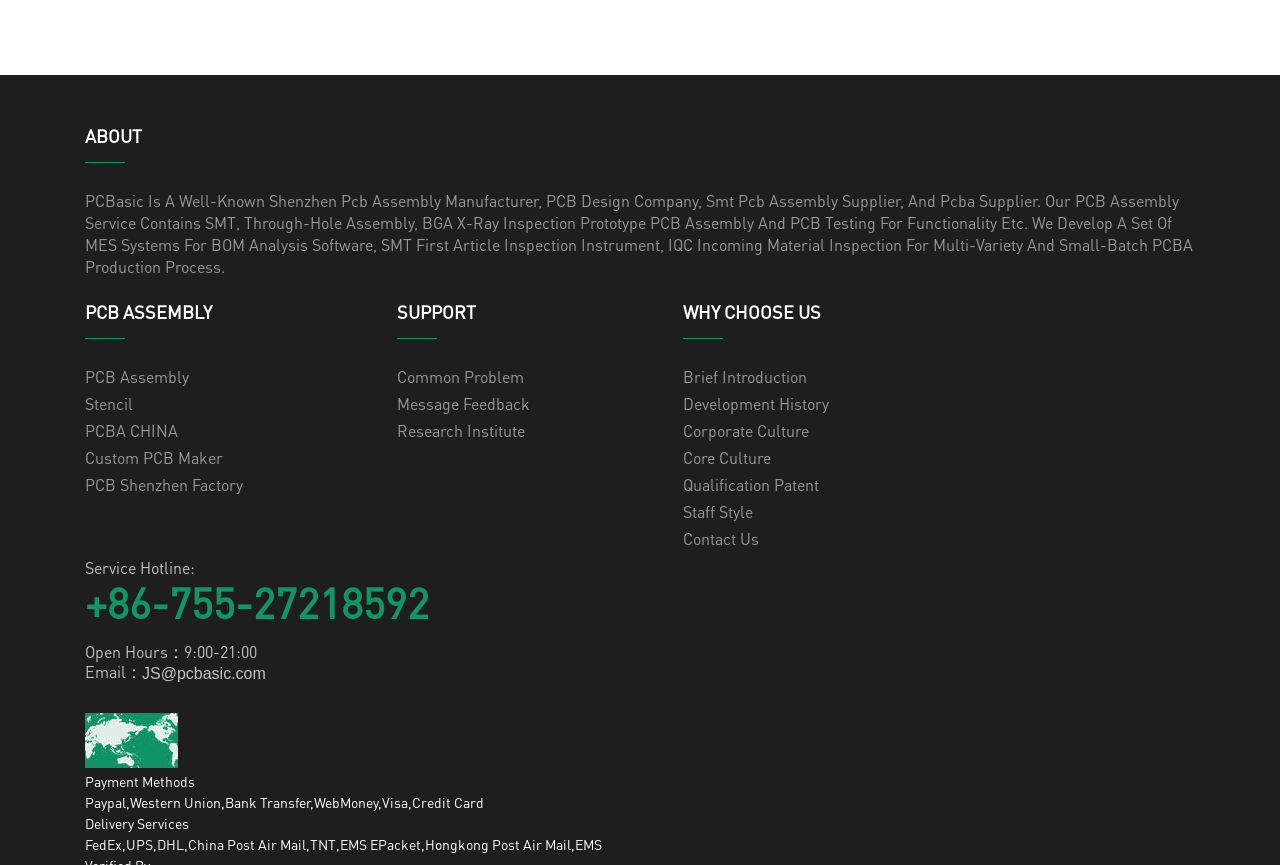Identify the bounding box coordinates of the area that should be clicked in order to complete the given instruction: "Click on PCB ASSEMBLY link". The bounding box coordinates should be four float numbers between 0 and 1, i.e., [left, top, right, bottom].

[0.066, 0.348, 0.19, 0.373]